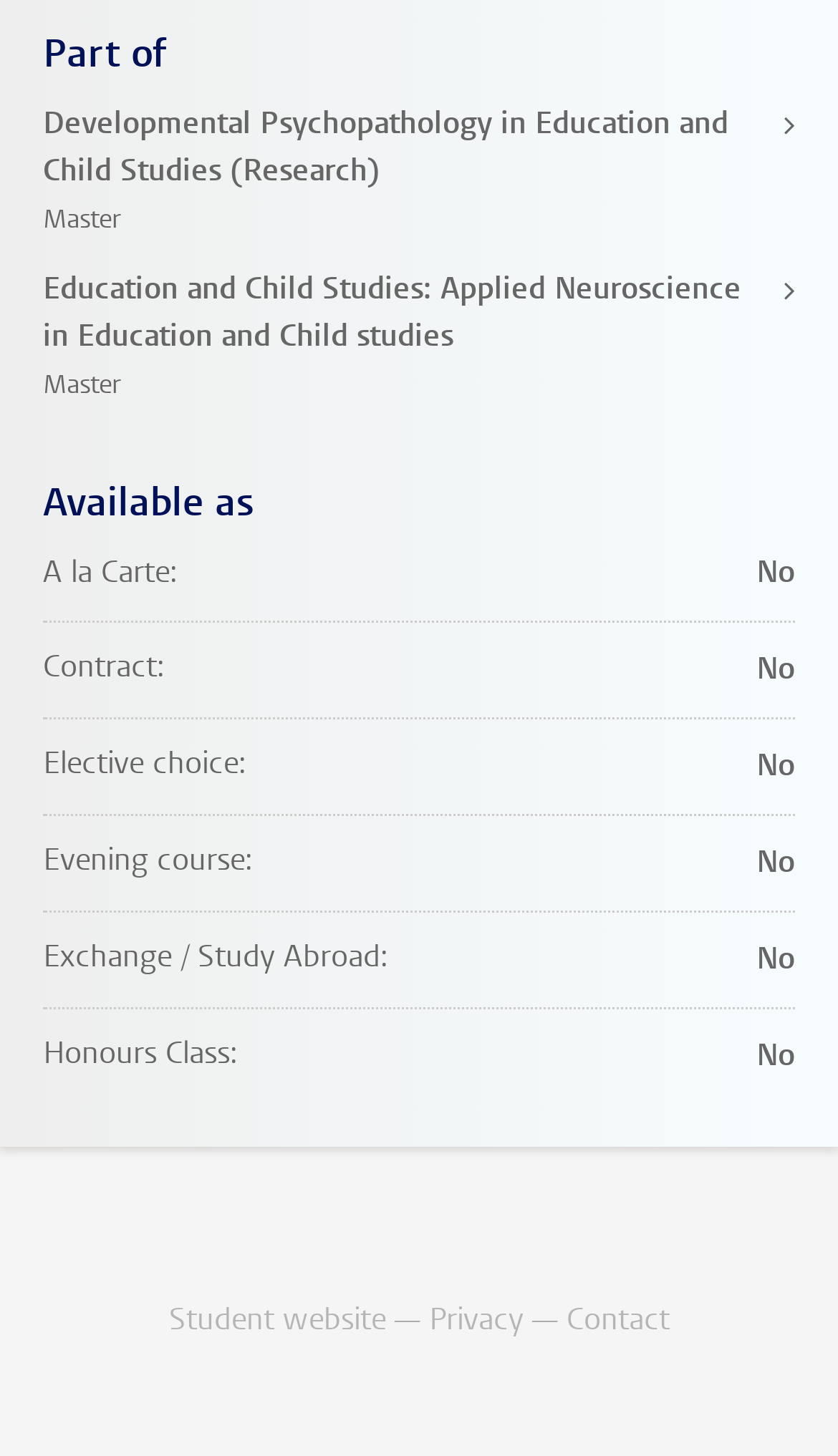How many options are available under 'Available as'?
Please provide a detailed and thorough answer to the question.

I found the answer by counting the number of DescriptionListTerm elements under the 'Available as' heading, which are 'A la Carte', 'Contract', 'Elective choice', 'Evening course', 'Exchange / Study Abroad', and 'Honours Class'.